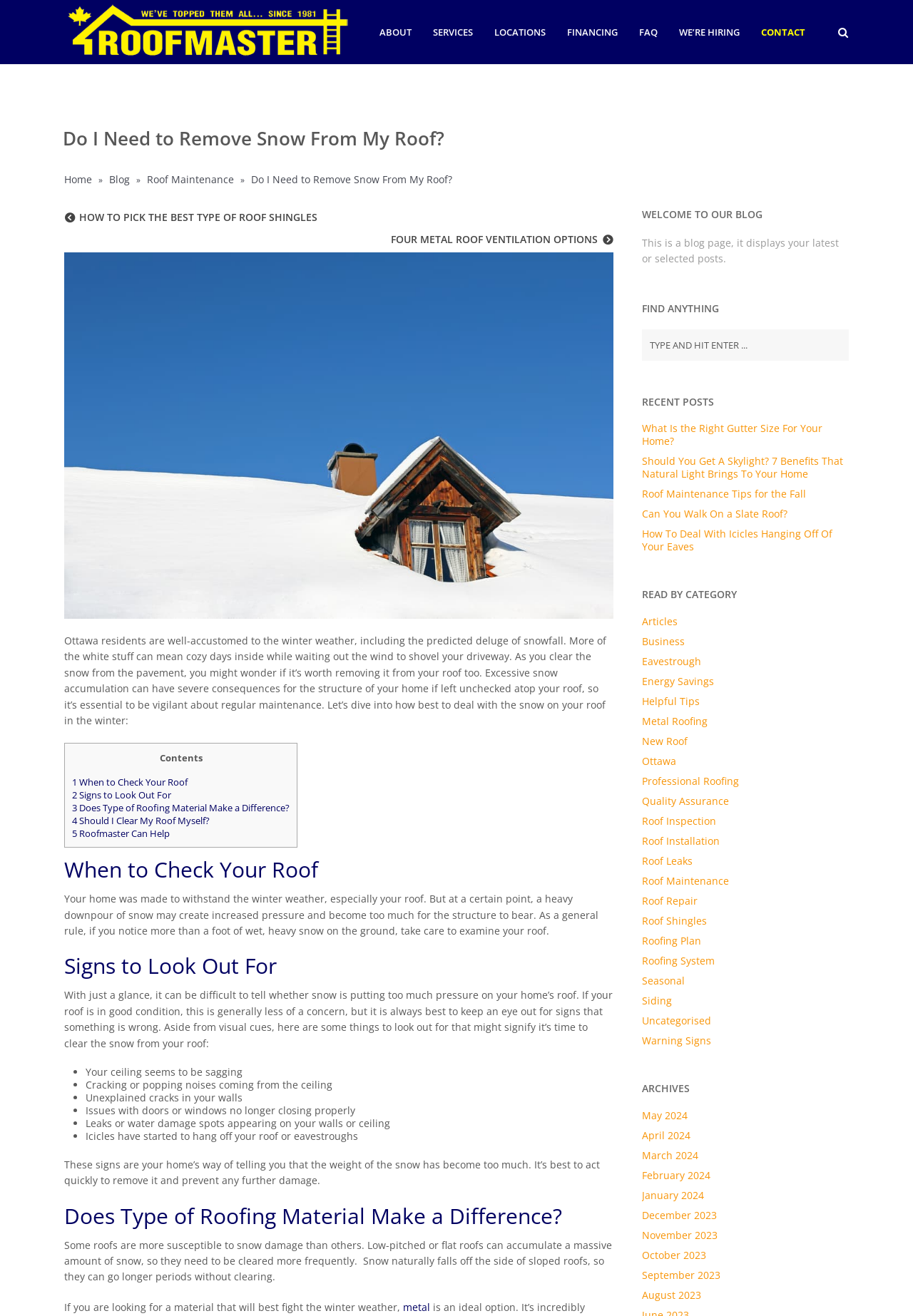Using the format (top-left x, top-left y, bottom-right x, bottom-right y), and given the element description, identify the bounding box coordinates within the screenshot: Wolverhampton

None